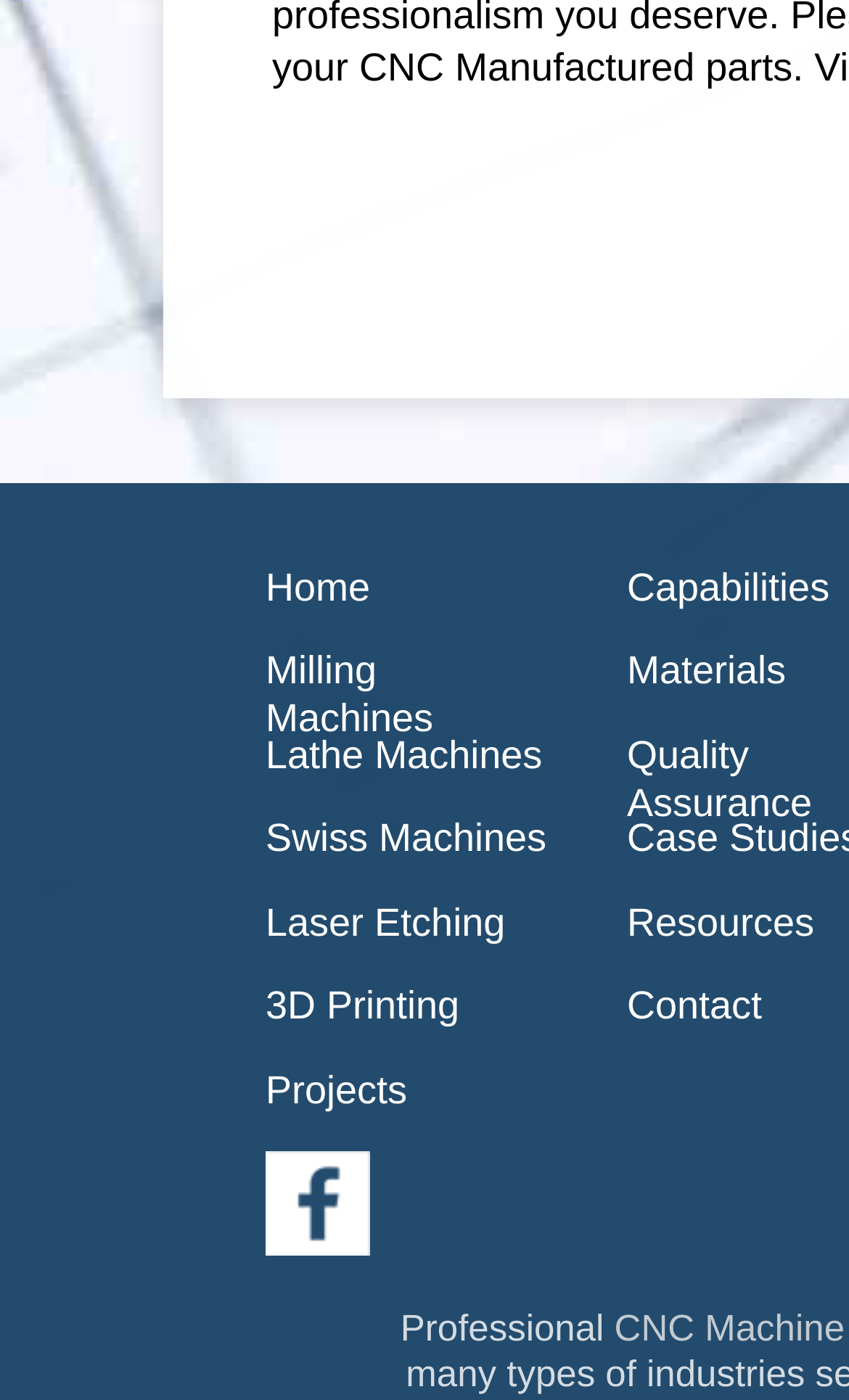What is the text above the links?
Answer briefly with a single word or phrase based on the image.

Professional